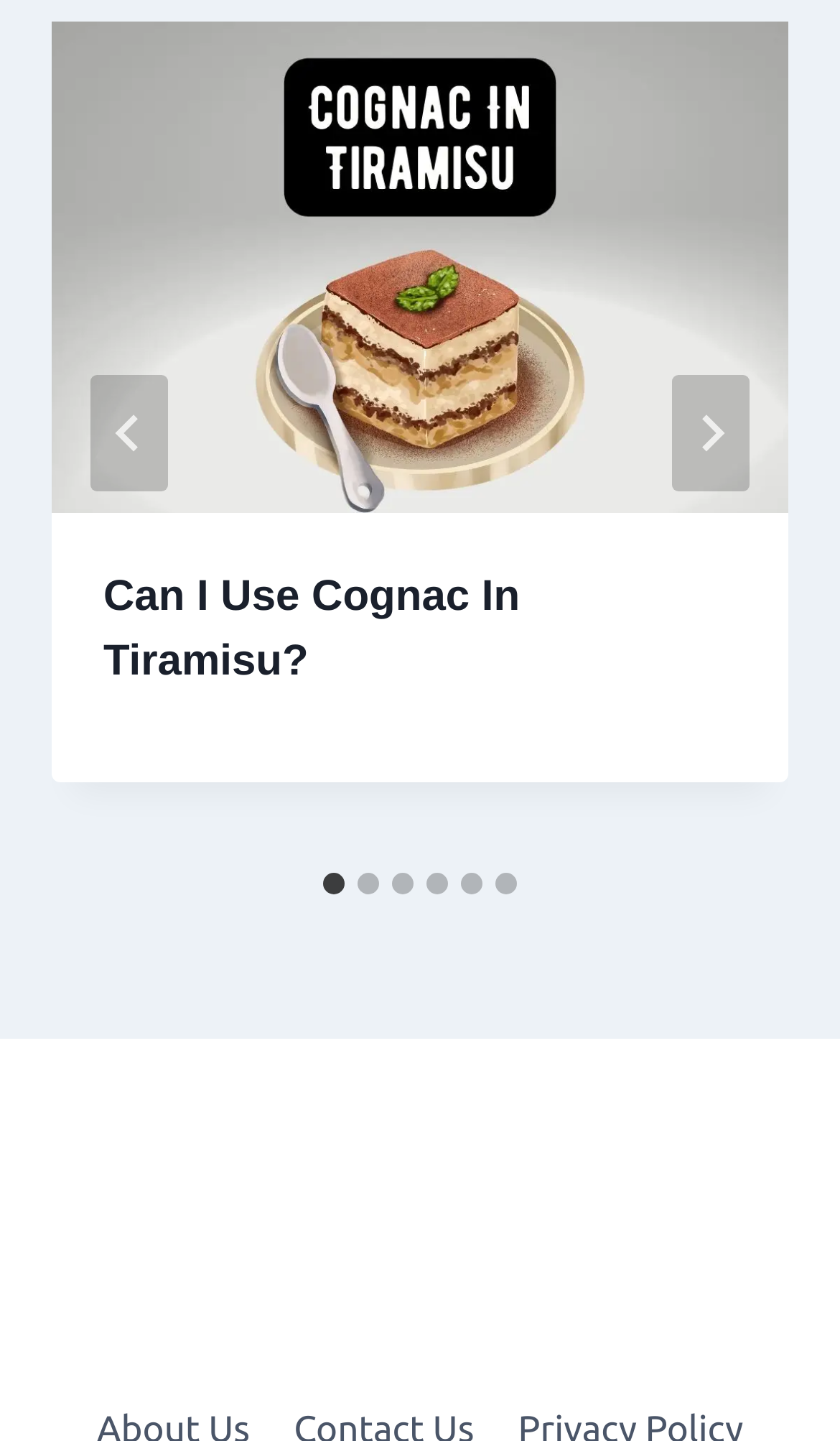Specify the bounding box coordinates of the area to click in order to follow the given instruction: "Read the article about using Cognac in Tiramisu."

[0.062, 0.015, 0.938, 0.356]